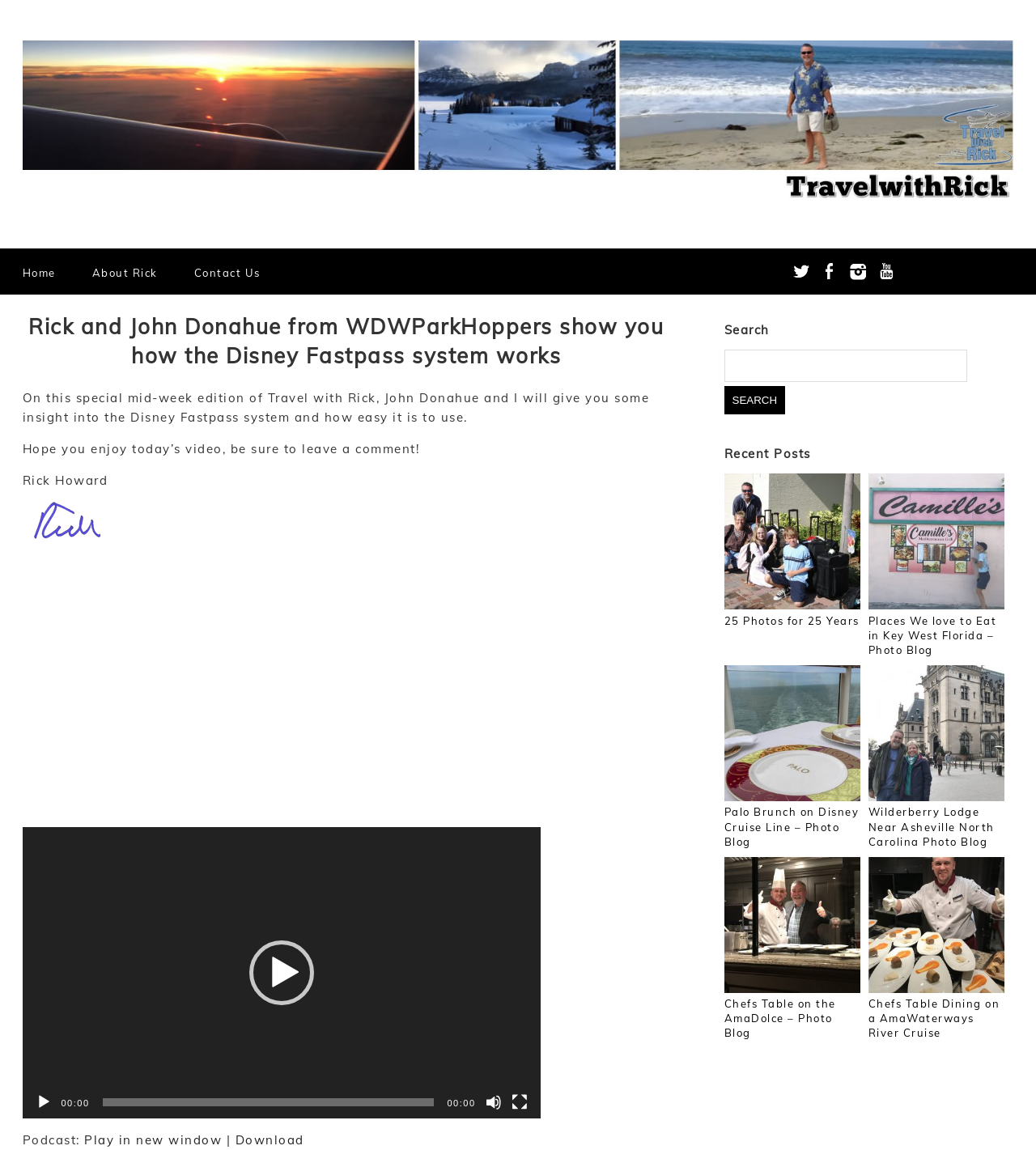Identify the bounding box of the HTML element described as: "parent_node: Search for: name="s"".

[0.699, 0.304, 0.933, 0.332]